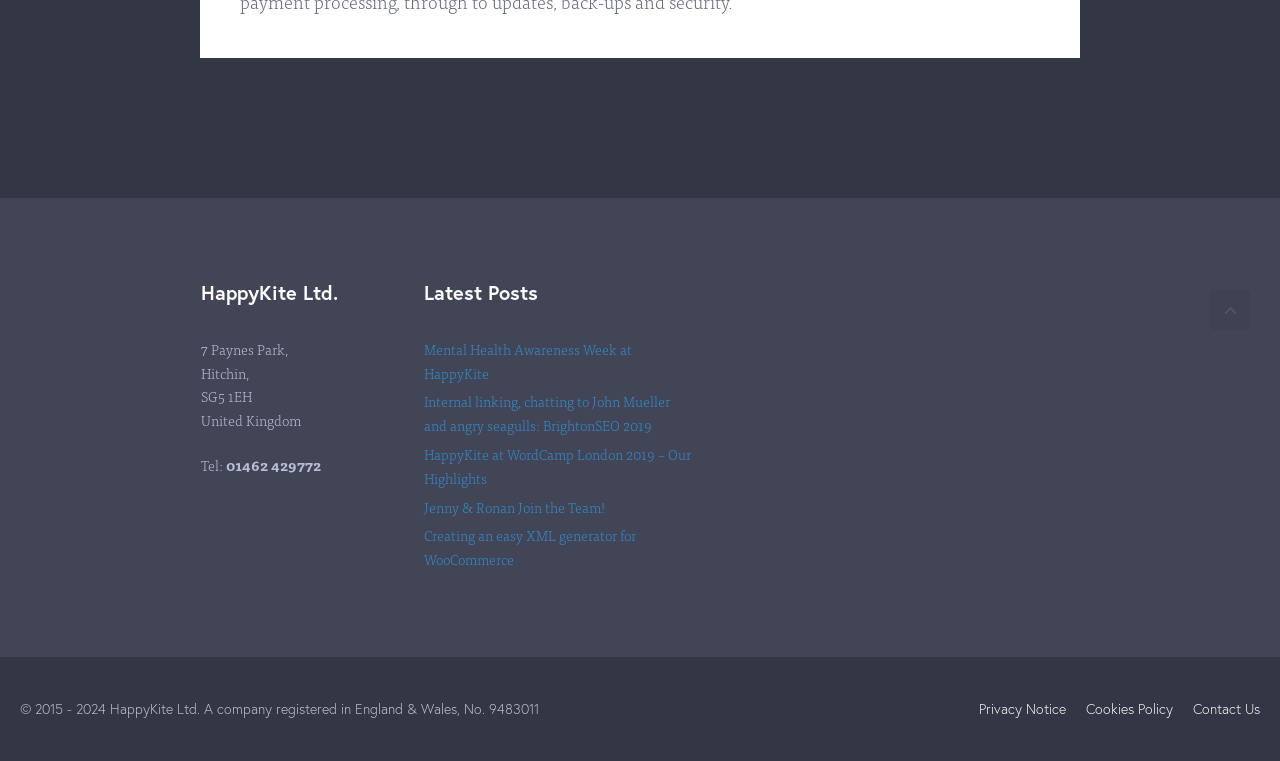What is the company name?
Use the information from the image to give a detailed answer to the question.

The company name can be found in the top section of the webpage, where the address and contact information are listed. The heading 'HappyKite Ltd.' is located at coordinates [0.157, 0.365, 0.3, 0.404].